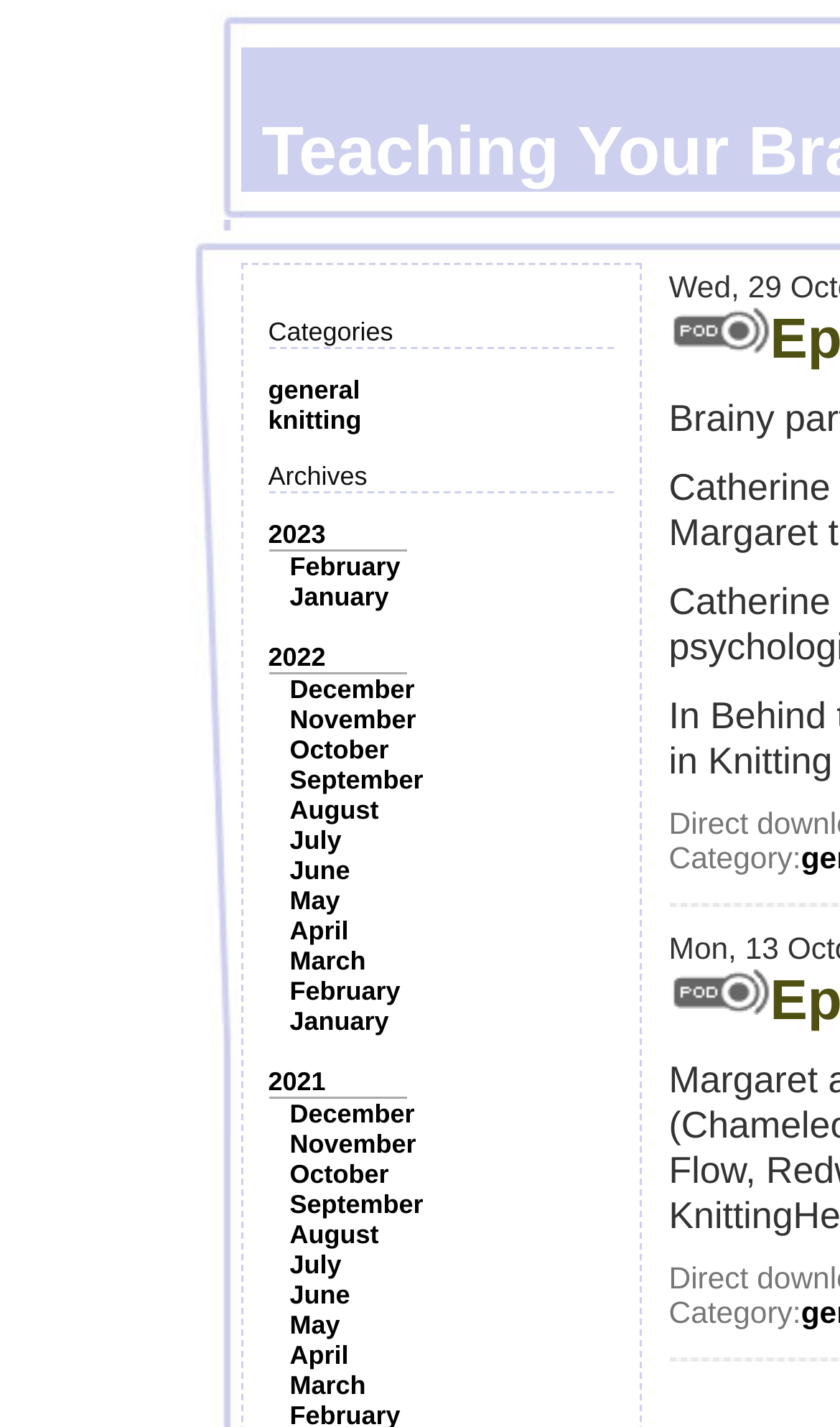Could you highlight the region that needs to be clicked to execute the instruction: "View archives for 2023"?

[0.319, 0.364, 0.388, 0.385]